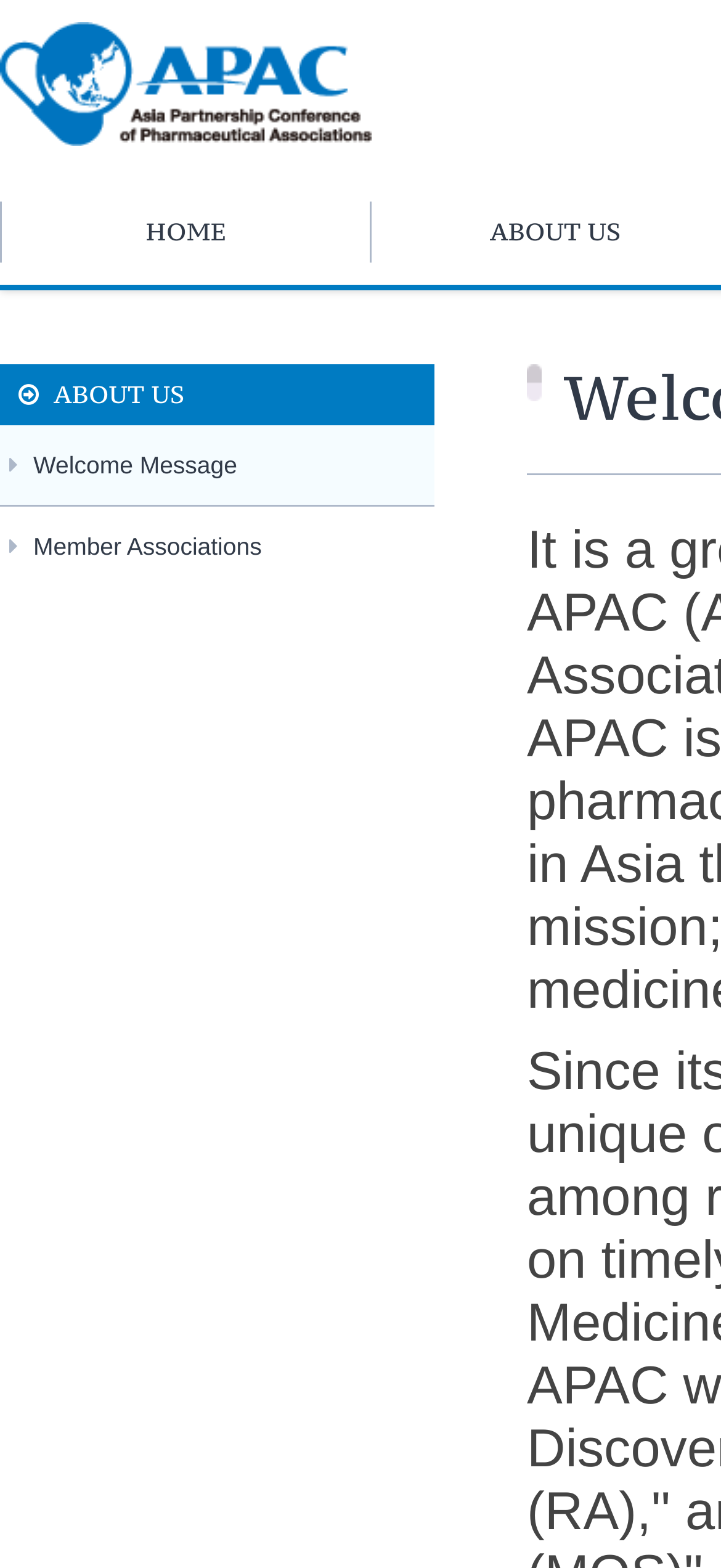Using the description: "Member Associations", determine the UI element's bounding box coordinates. Ensure the coordinates are in the format of four float numbers between 0 and 1, i.e., [left, top, right, bottom].

[0.0, 0.323, 0.603, 0.374]